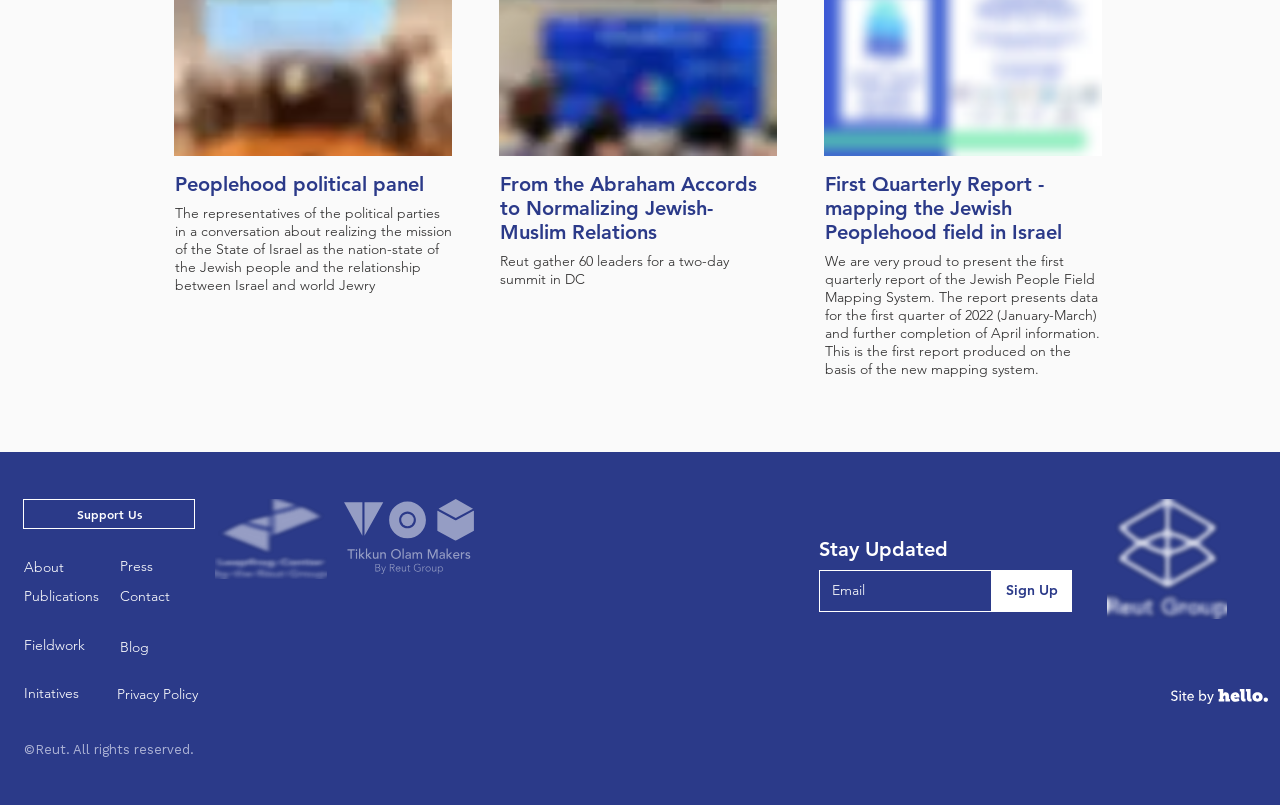Identify the coordinates of the bounding box for the element that must be clicked to accomplish the instruction: "Enter email address".

[0.64, 0.708, 0.777, 0.76]